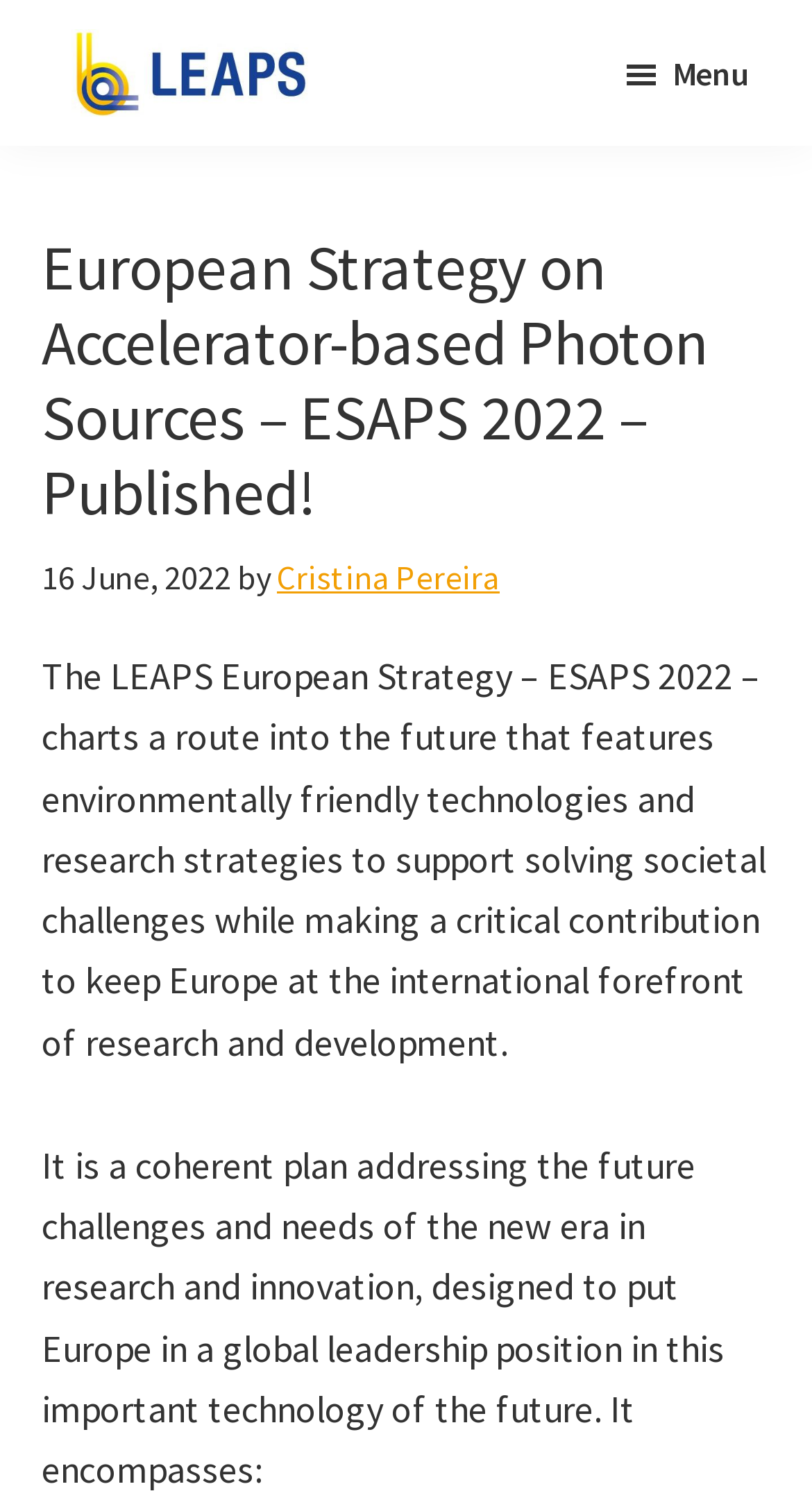Based on the visual content of the image, answer the question thoroughly: What is the position of the menu button?

The menu button can be found in the top-right corner of the webpage, with a bounding box coordinate of [0.764, 0.014, 0.923, 0.084], indicating its position.